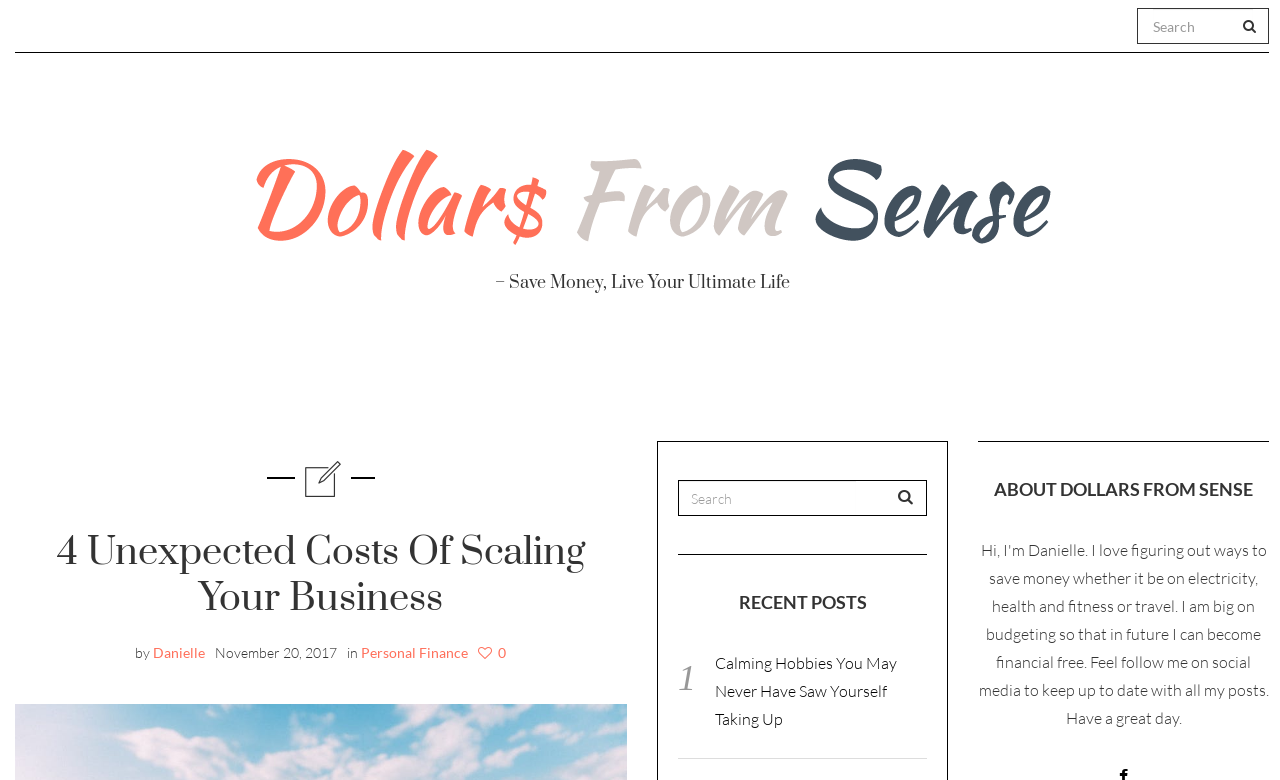Can you find the bounding box coordinates of the area I should click to execute the following instruction: "go to ABOUT page"?

[0.144, 0.45, 0.237, 0.527]